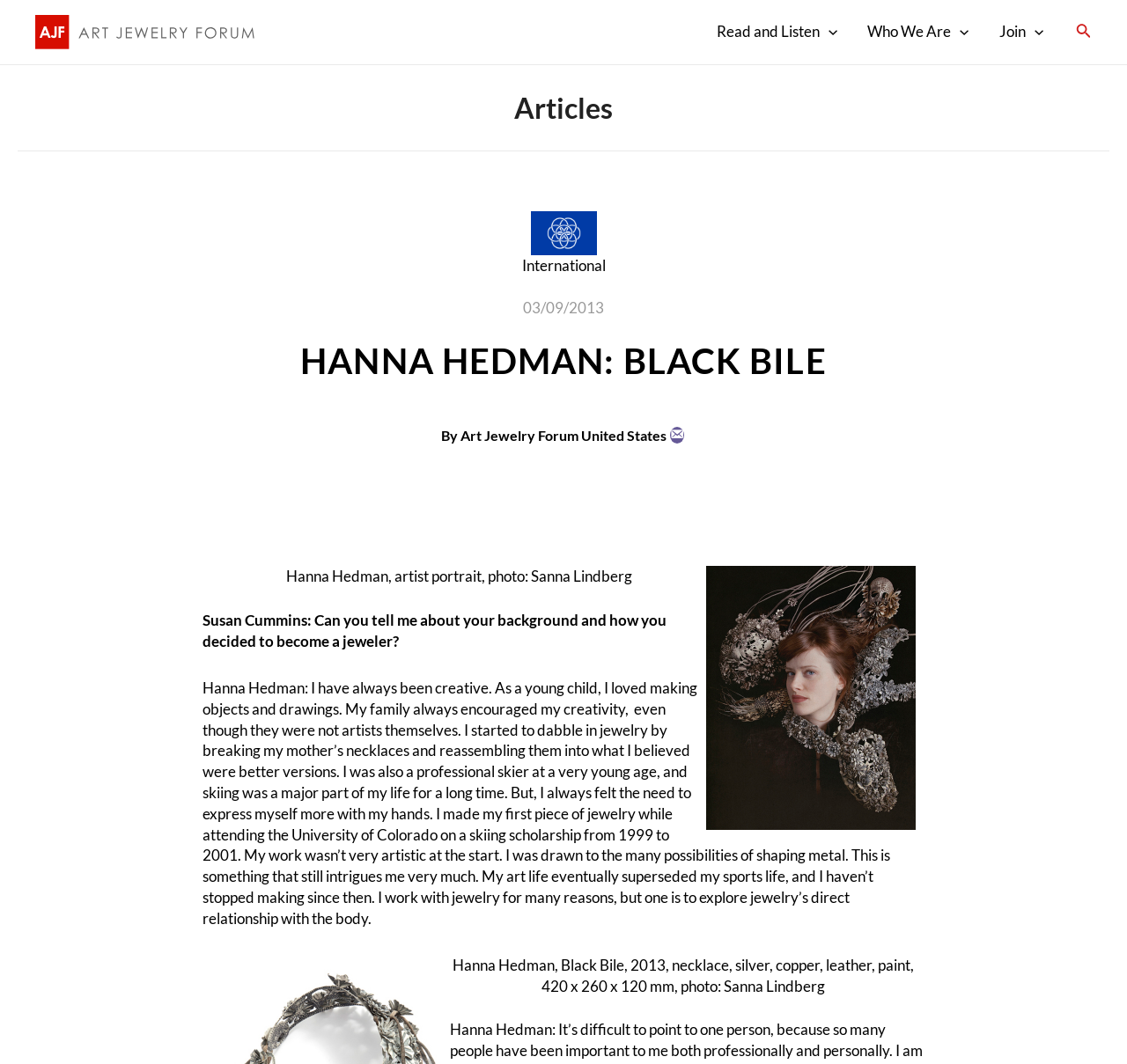Please identify the bounding box coordinates for the region that you need to click to follow this instruction: "Search using the search icon link".

[0.955, 0.02, 0.969, 0.04]